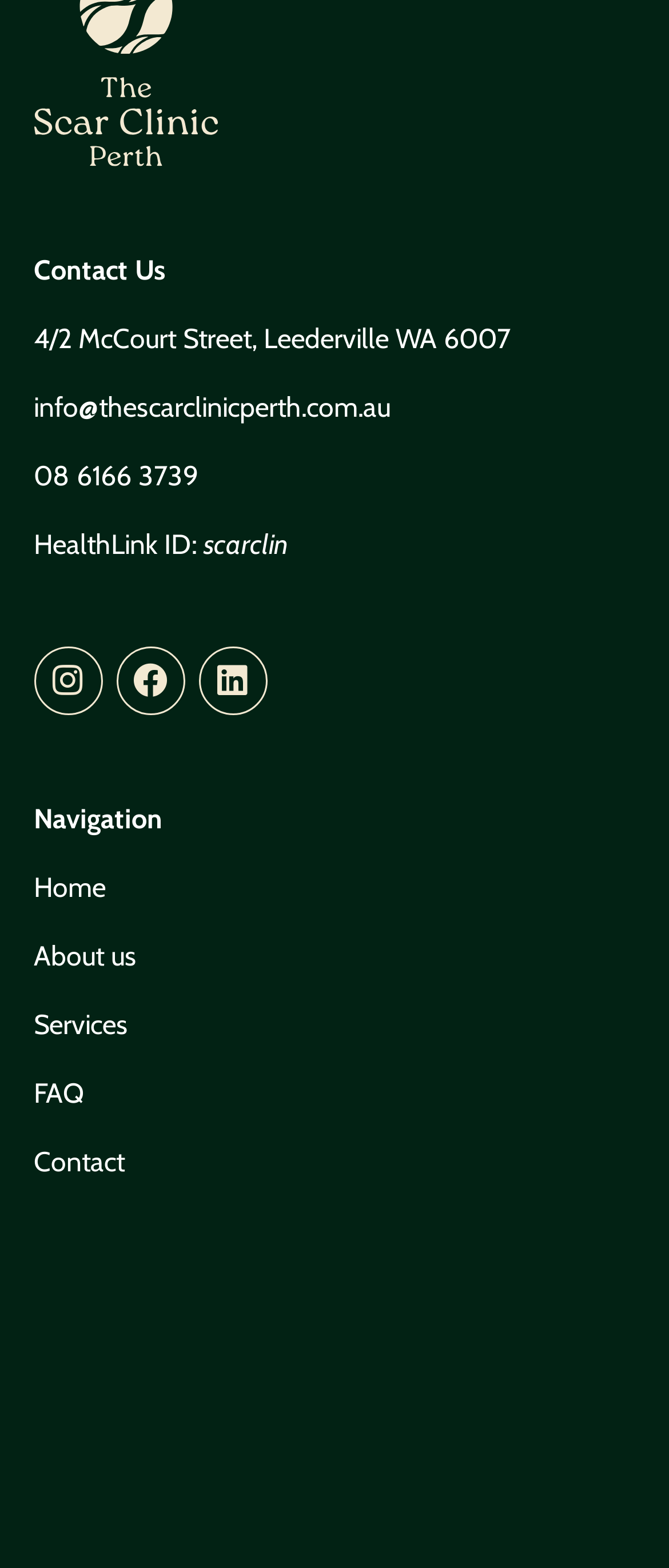Based on the element description About us, identify the bounding box coordinates for the UI element. The coordinates should be in the format (top-left x, top-left y, bottom-right x, bottom-right y) and within the 0 to 1 range.

[0.05, 0.599, 0.204, 0.62]